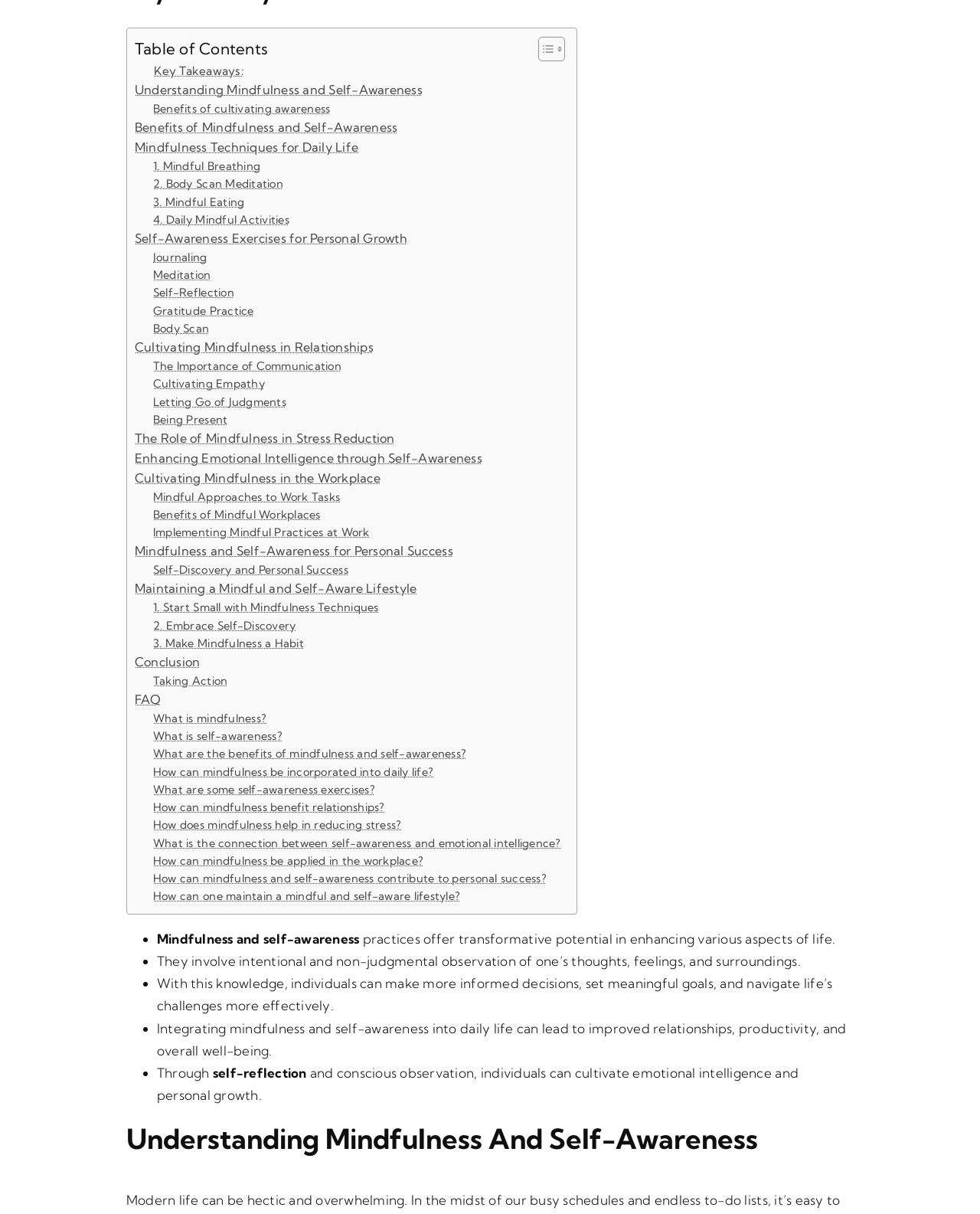Please provide a one-word or phrase answer to the question: 
What is the first mindfulness technique mentioned on the webpage?

Mindful Breathing